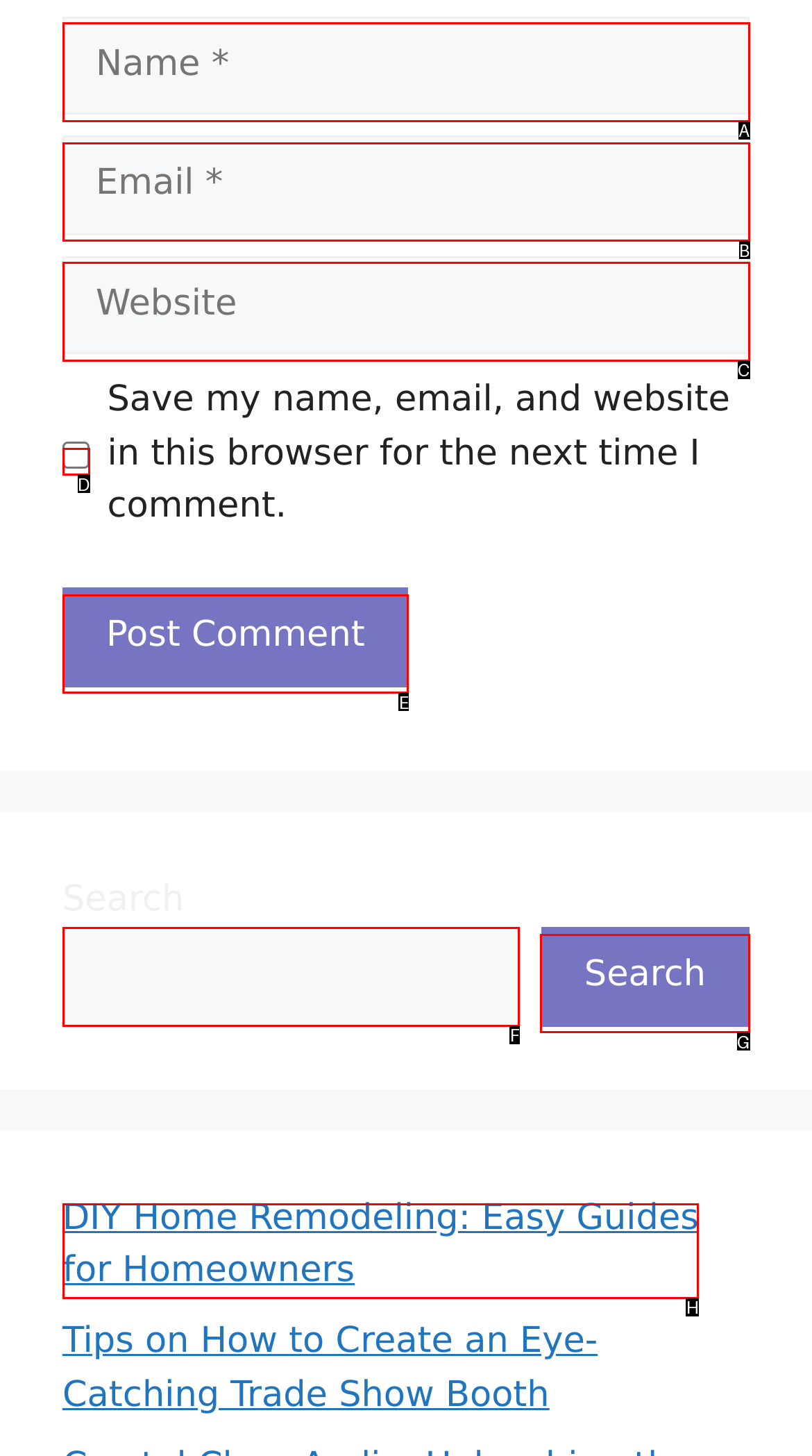Choose the HTML element you need to click to achieve the following task: Search for something
Respond with the letter of the selected option from the given choices directly.

F